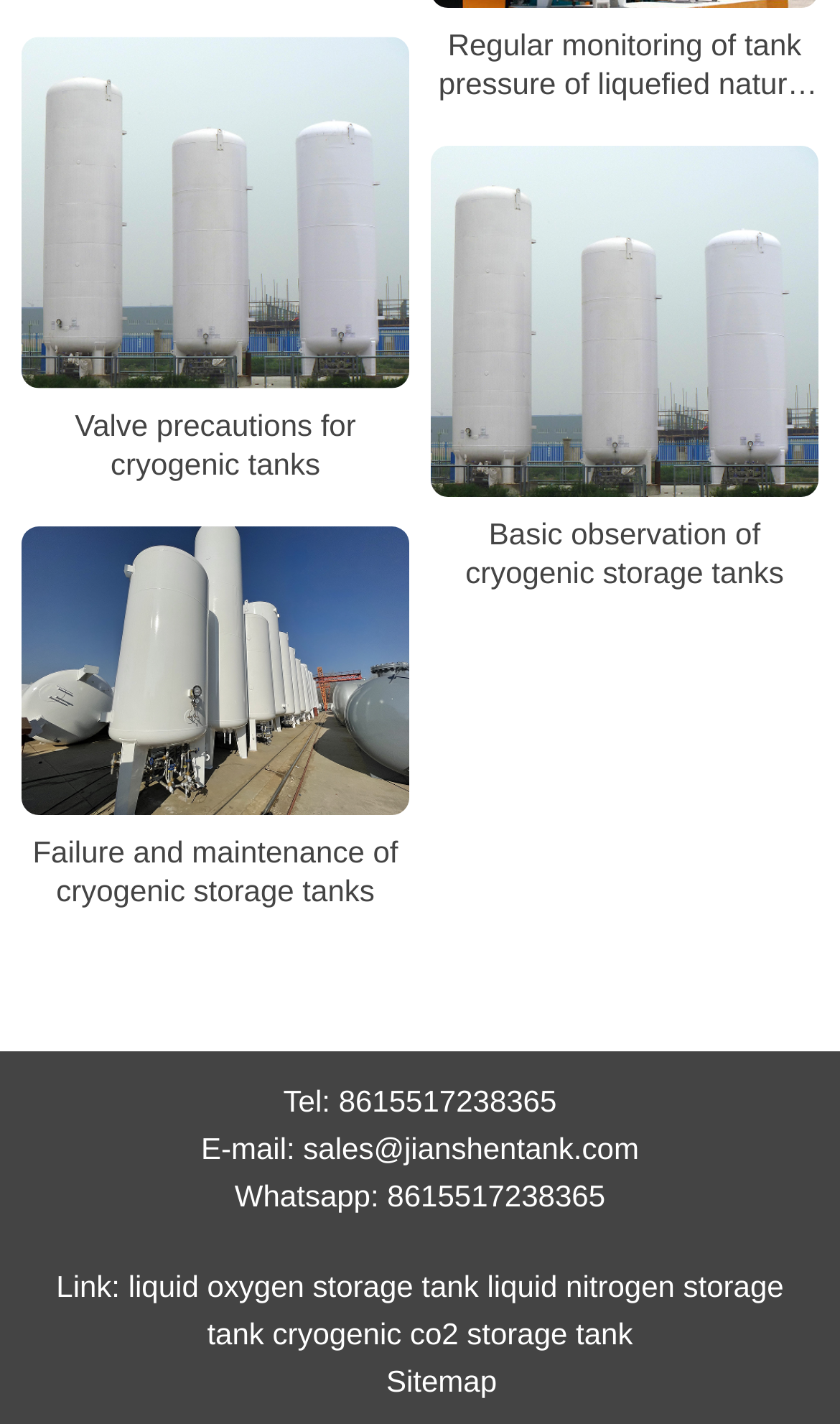What is the topic of the first link?
Kindly give a detailed and elaborate answer to the question.

The first link is located at the top of the webpage and its text is 'Regular monitoring of tank pressure of liquefied natural gas tanks'.